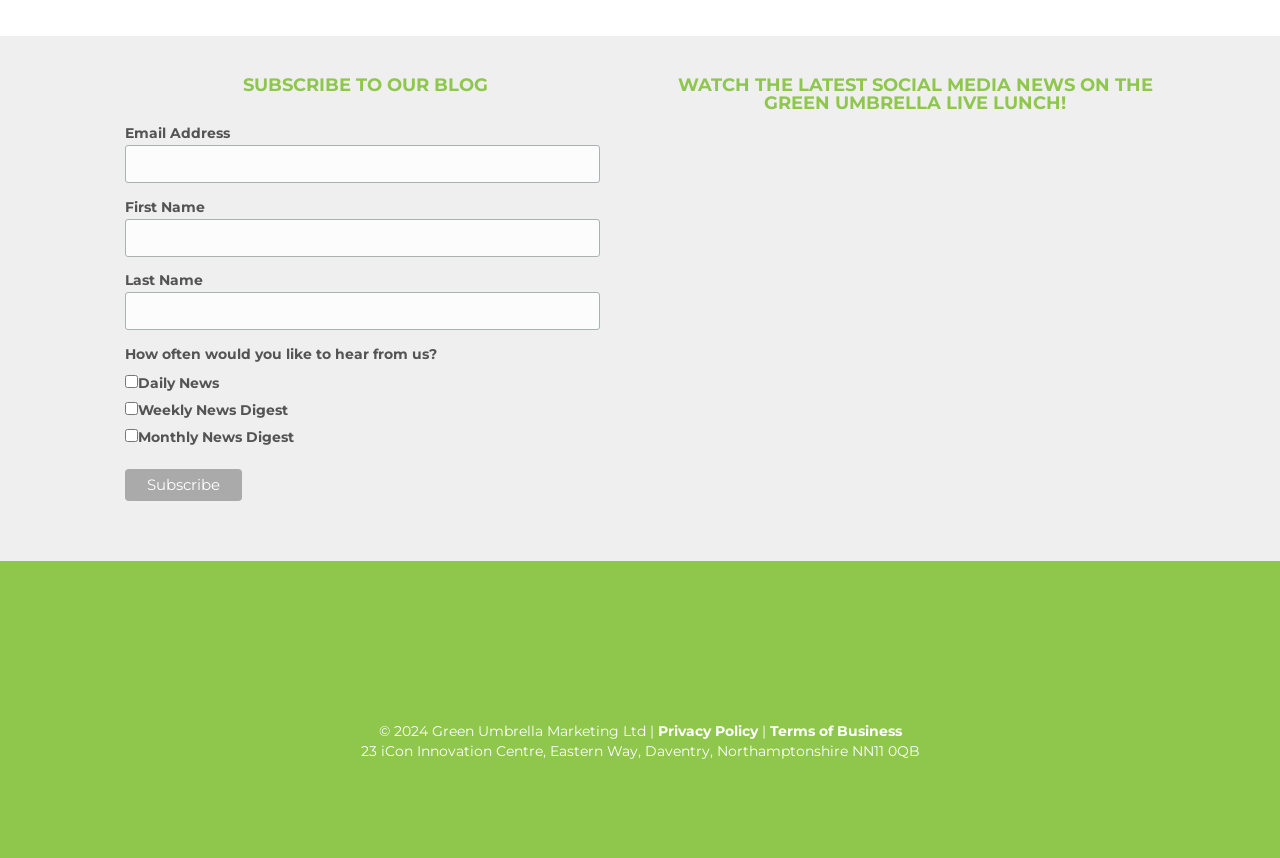Find the bounding box coordinates for the element described here: "title="TEAM_SP_GU"".

[0.297, 0.925, 0.375, 0.947]